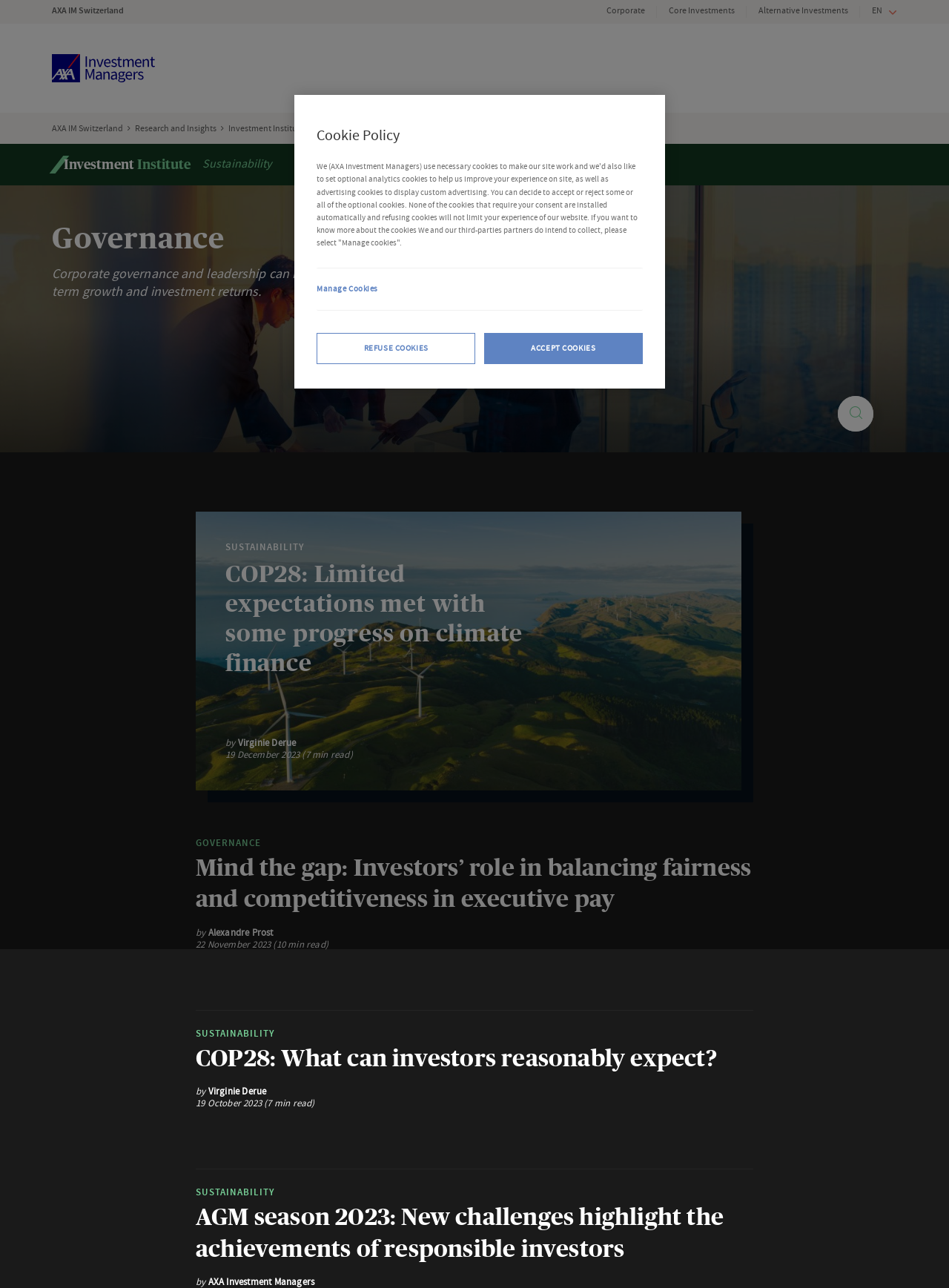What is the title of the first article? Please answer the question using a single word or phrase based on the image.

COP28: Limited expectations met with some progress on climate finance